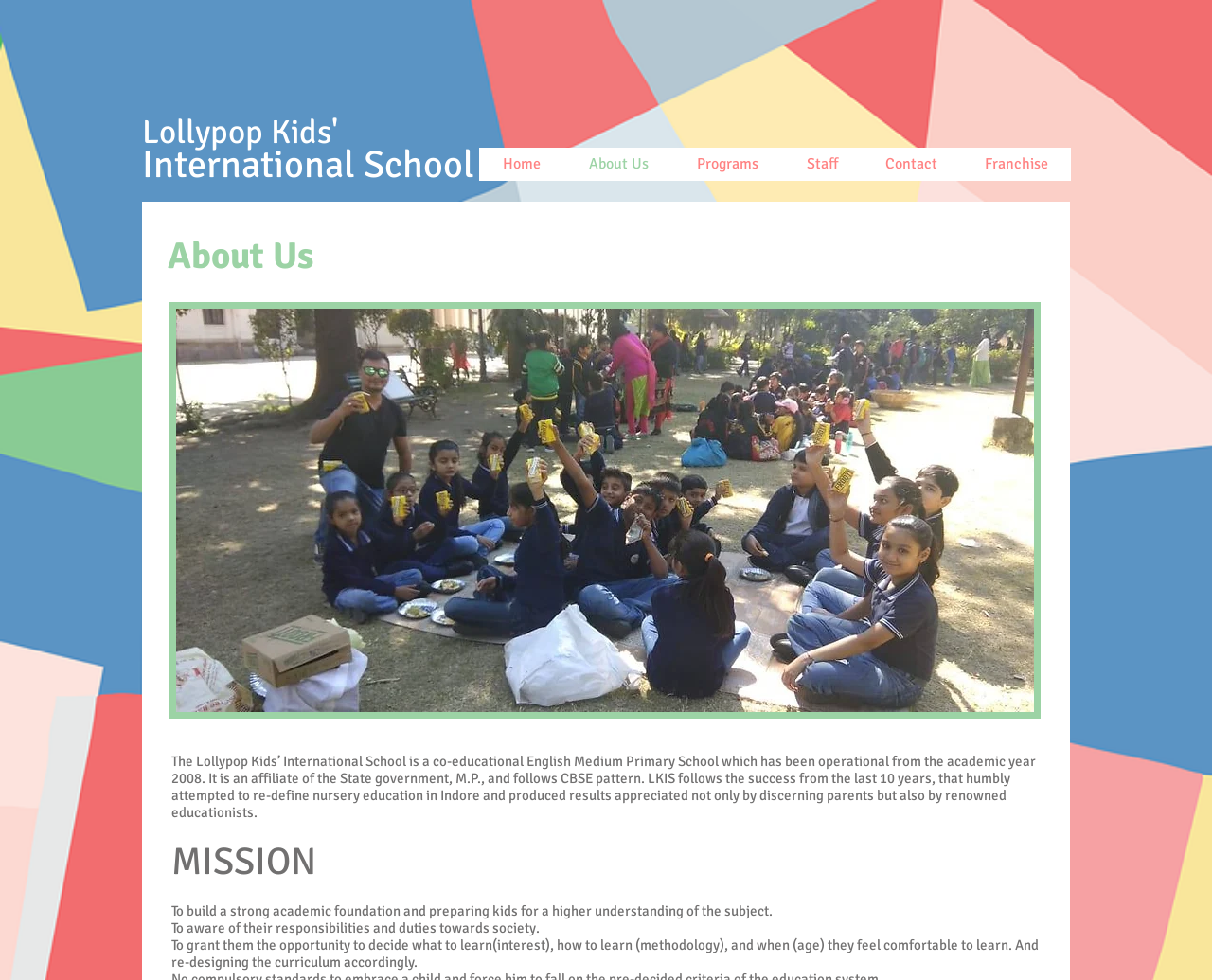What is the year Lollypop Kids' International School started operating?
Provide a detailed answer to the question using information from the image.

The year Lollypop Kids' International School started operating is mentioned in the webpage content, specifically the StaticText element with the text 'The Lollypop Kids’ International School is a co-educational English Medium Primary School which has been operational from the academic year 2008.'.